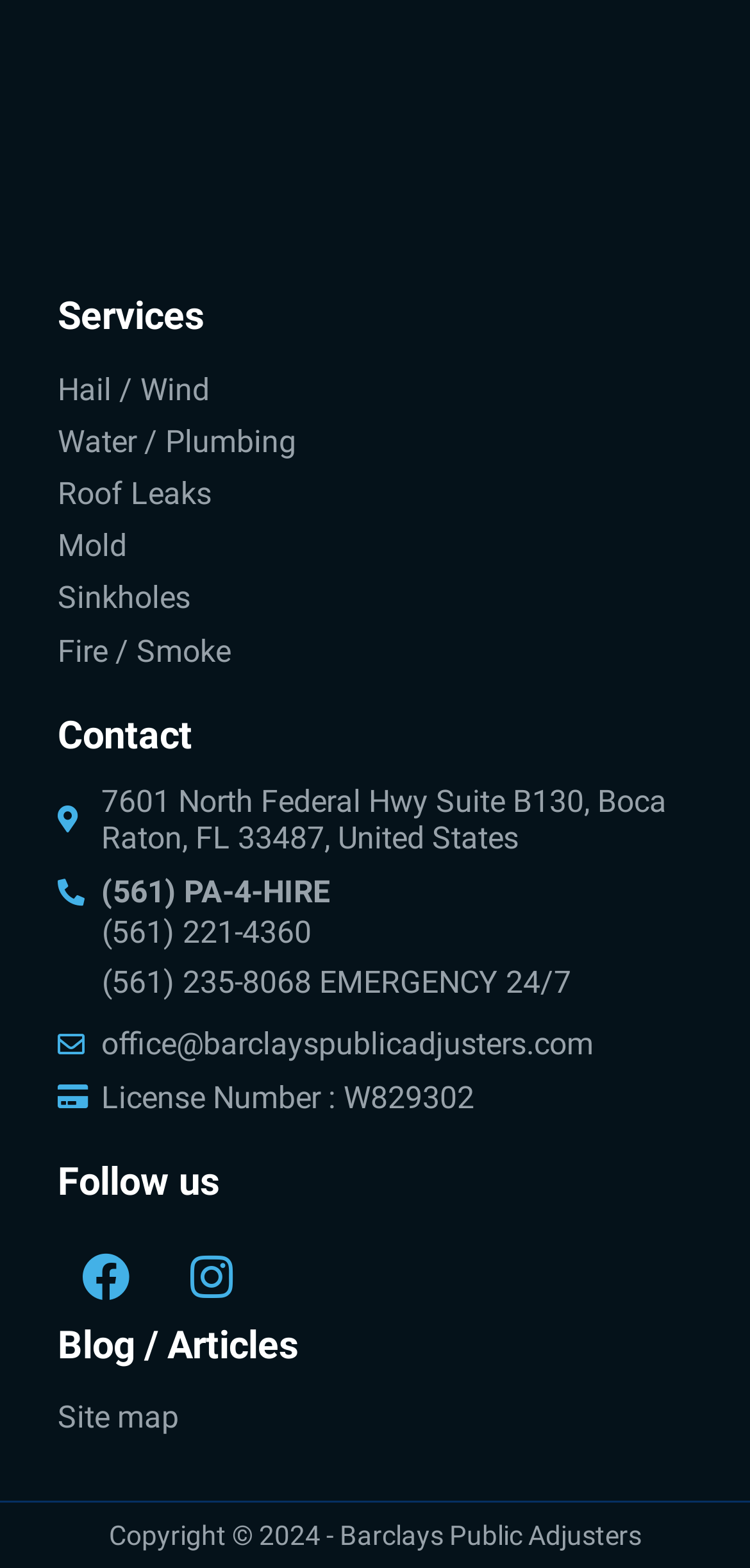Show the bounding box coordinates for the element that needs to be clicked to execute the following instruction: "Read the latest news". Provide the coordinates in the form of four float numbers between 0 and 1, i.e., [left, top, right, bottom].

None